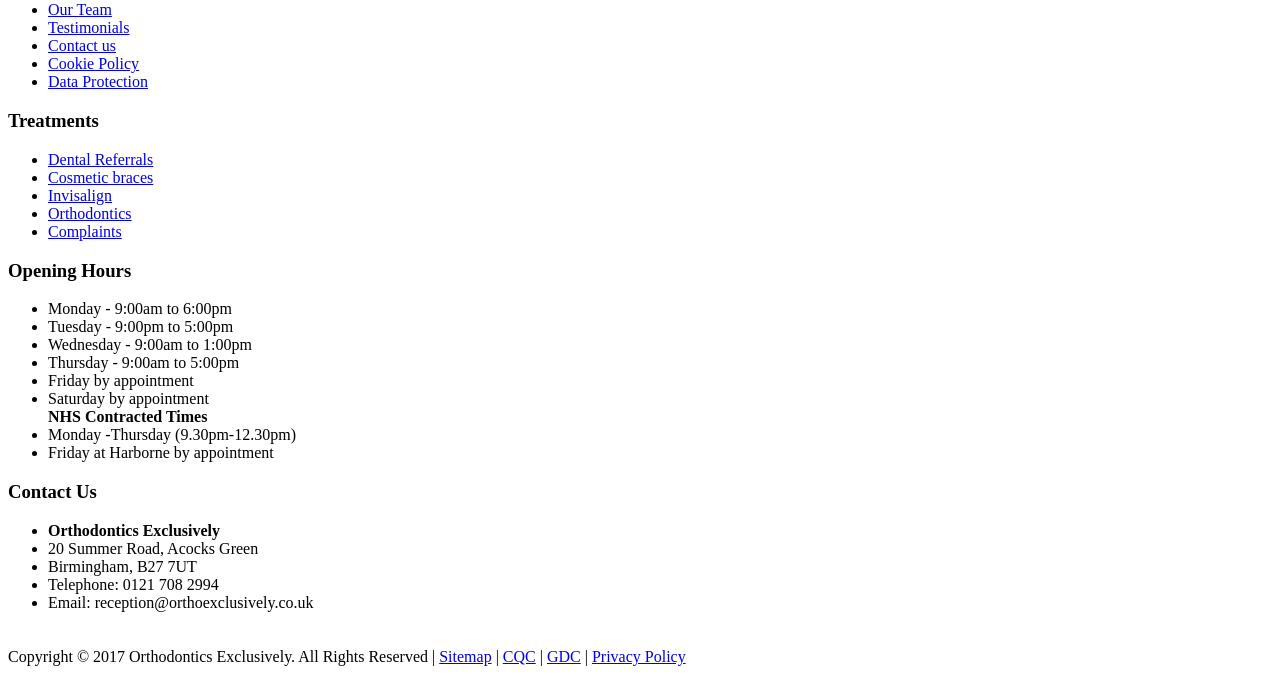Find the bounding box coordinates for the element described here: "Programs".

None